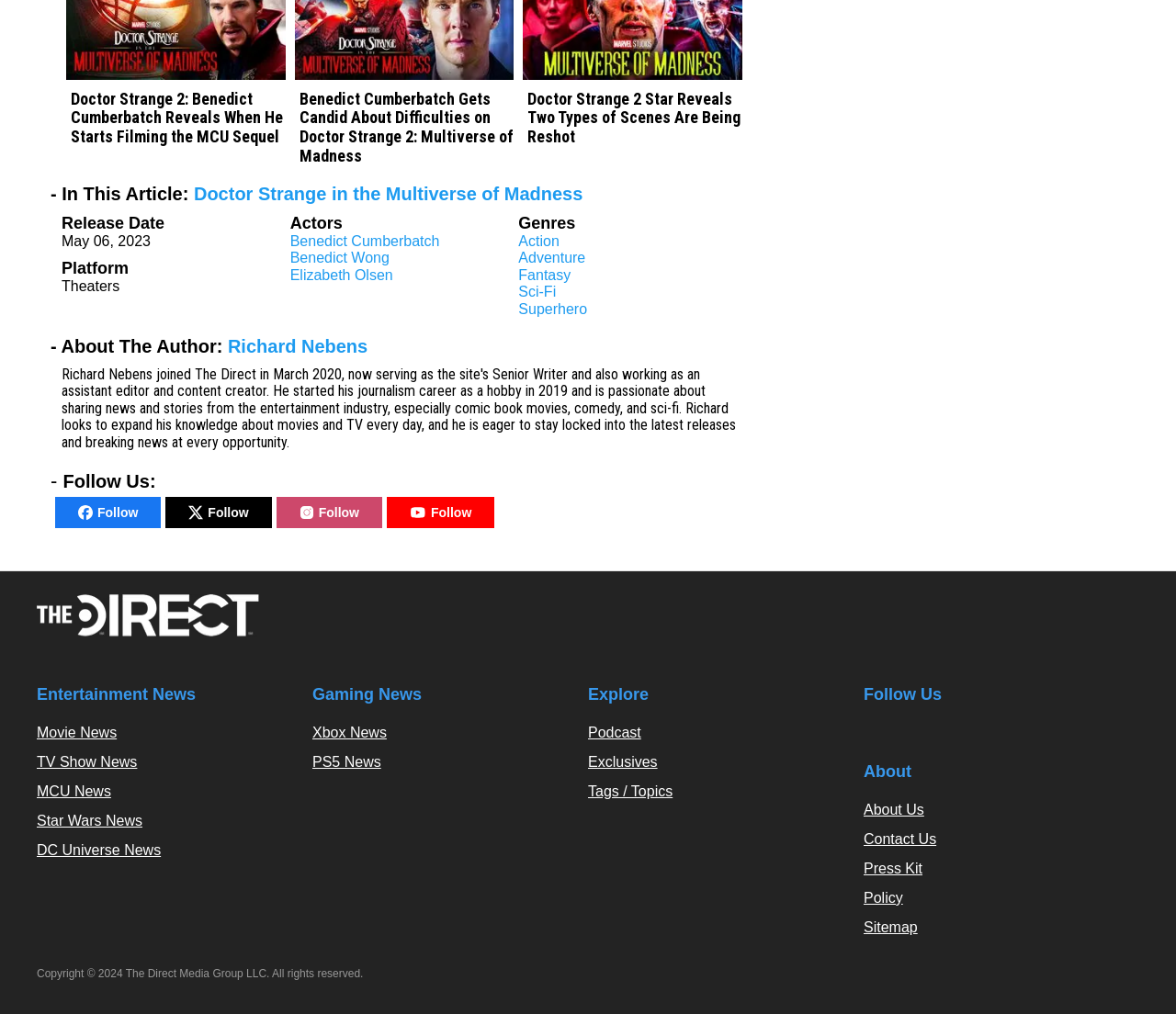Find the bounding box coordinates of the element I should click to carry out the following instruction: "Explore MCU News".

[0.031, 0.772, 0.094, 0.788]